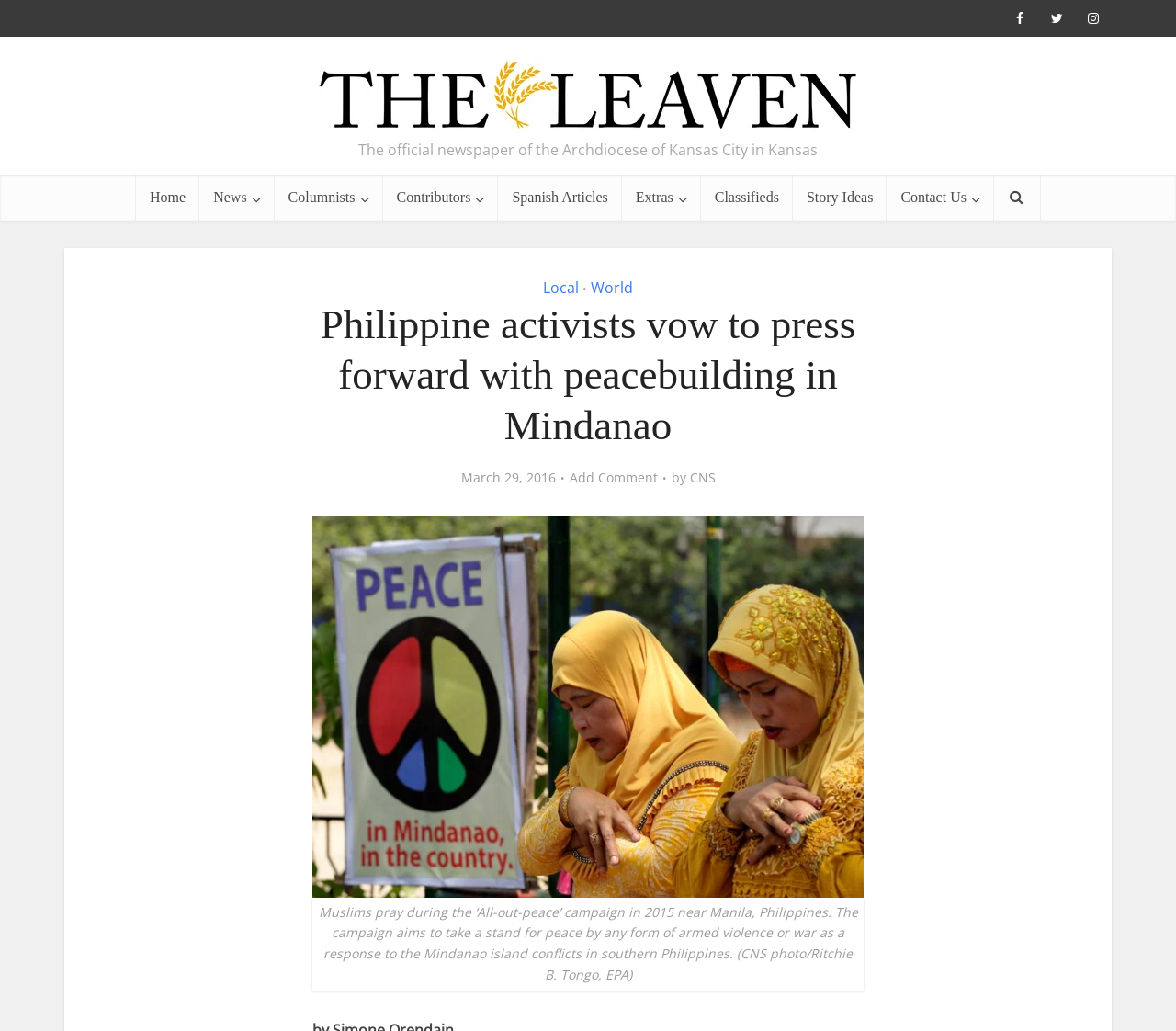Extract the primary heading text from the webpage.

Philippine activists vow to press forward with peacebuilding in Mindanao